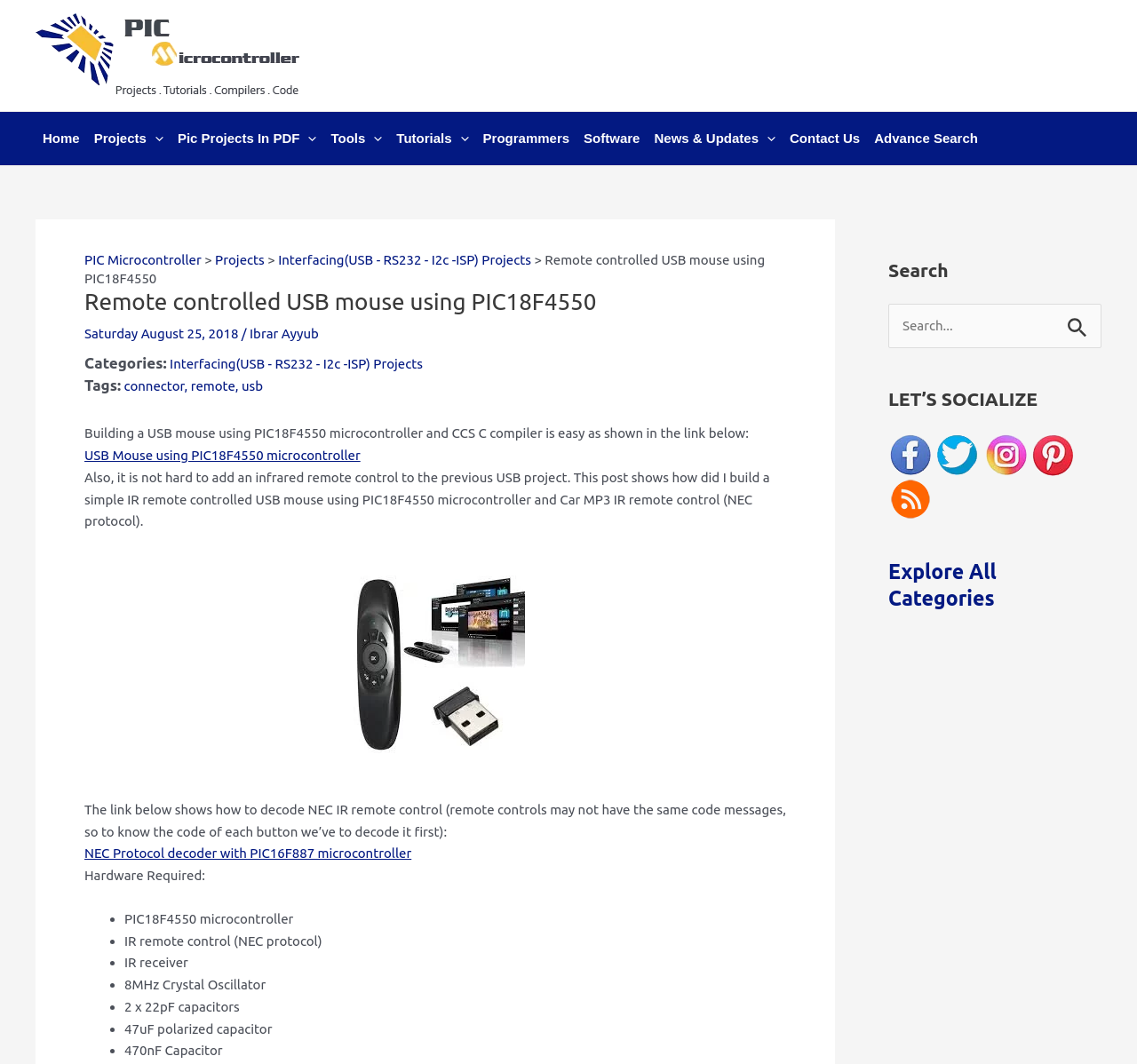For the given element description USB Mouse using PIC18F4550 microcontroller, determine the bounding box coordinates of the UI element. The coordinates should follow the format (top-left x, top-left y, bottom-right x, bottom-right y) and be within the range of 0 to 1.

[0.074, 0.421, 0.317, 0.435]